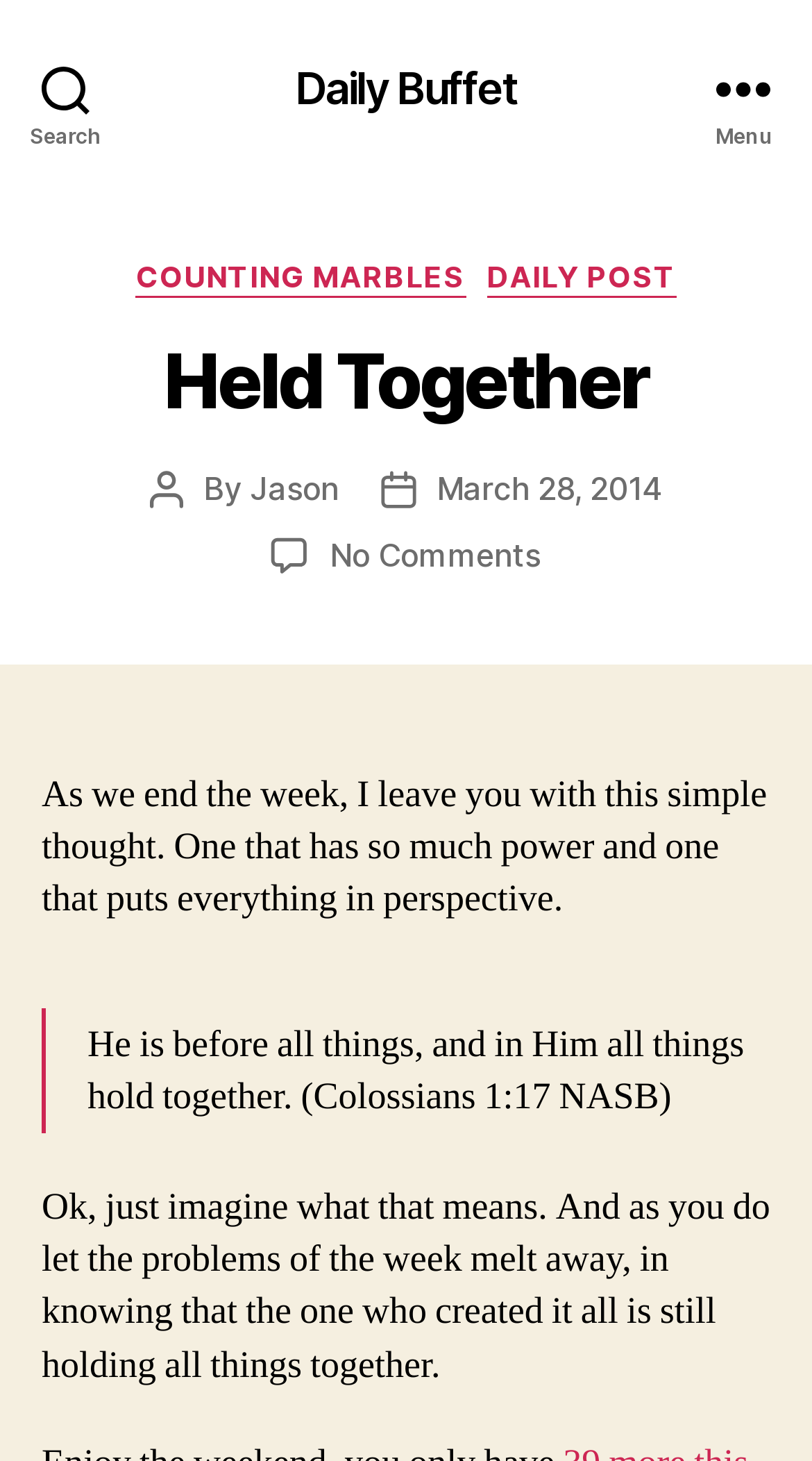Pinpoint the bounding box coordinates of the element that must be clicked to accomplish the following instruction: "View the post dated March 28, 2014". The coordinates should be in the format of four float numbers between 0 and 1, i.e., [left, top, right, bottom].

[0.538, 0.32, 0.816, 0.347]